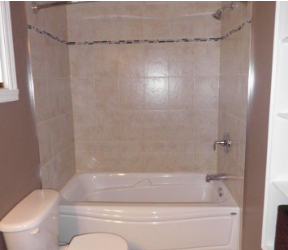Explain the scene depicted in the image, including all details.

This image showcases a beautifully renovated bathroom featuring a modern bathtub and a sleek toilet. The bathtub, set against a tasteful background of cream-colored tiles, blends functionality with style, providing a serene space for relaxation. Surrounding the tub, the walls are adorned with elegant tile work, enhancing the overall aesthetic. To the right, a minimalistic shelving unit offers additional storage, seamlessly integrating practicality with modern design. This renovation is part of a project aimed at transforming spaces in homes, emphasizing both elegance and efficiency in bathroom functionalities.